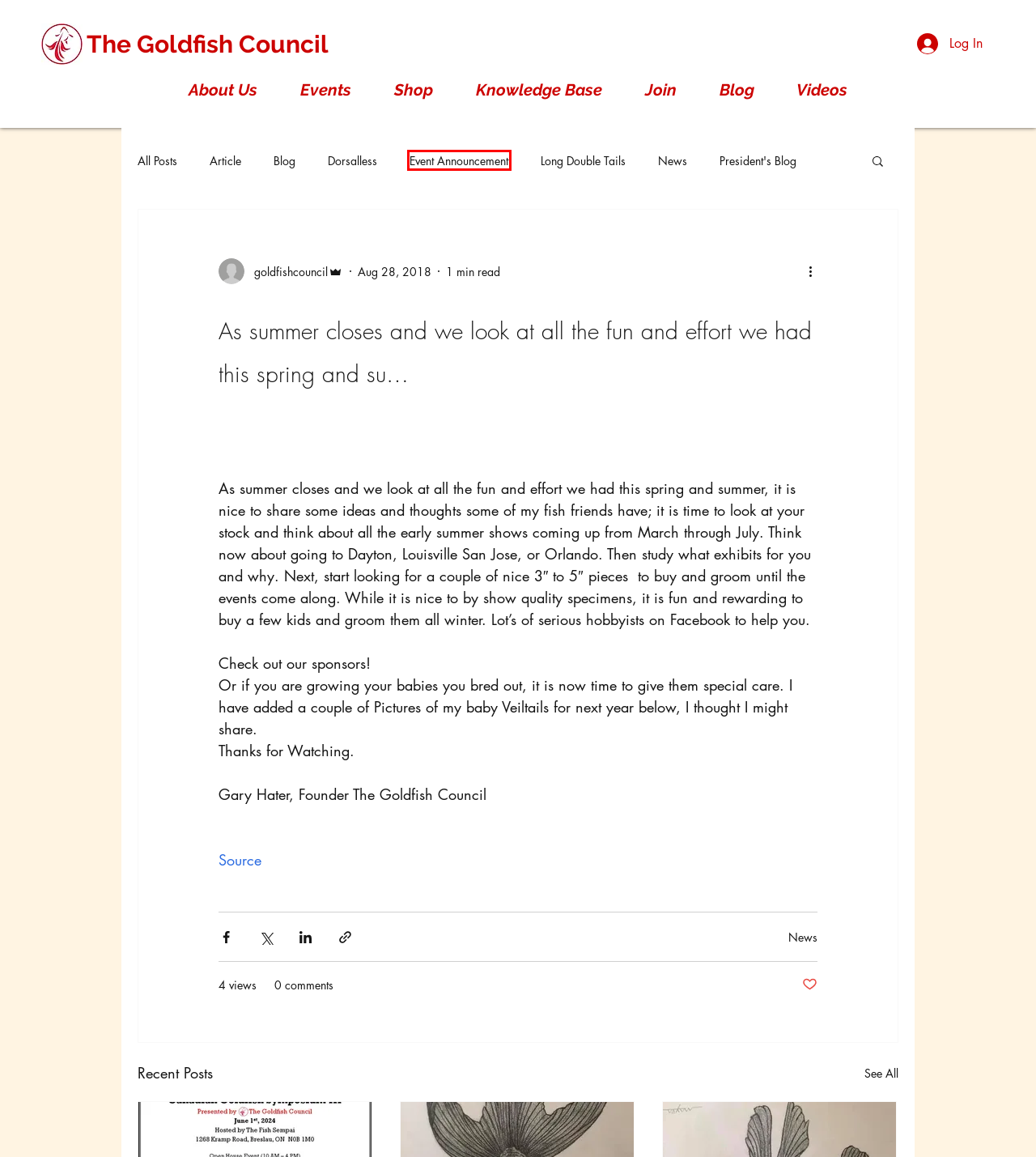You are given a screenshot of a webpage with a red bounding box around an element. Choose the most fitting webpage description for the page that appears after clicking the element within the red bounding box. Here are the candidates:
A. Blog | TheGoldfishCouncil
B. Wen With Dorsal
C. Show Results
D. Home | TheGoldfishCouncil
E. Dorsalless
F. President's Blog
G. Event Announcement
H. TheGoldfishCouncil

G